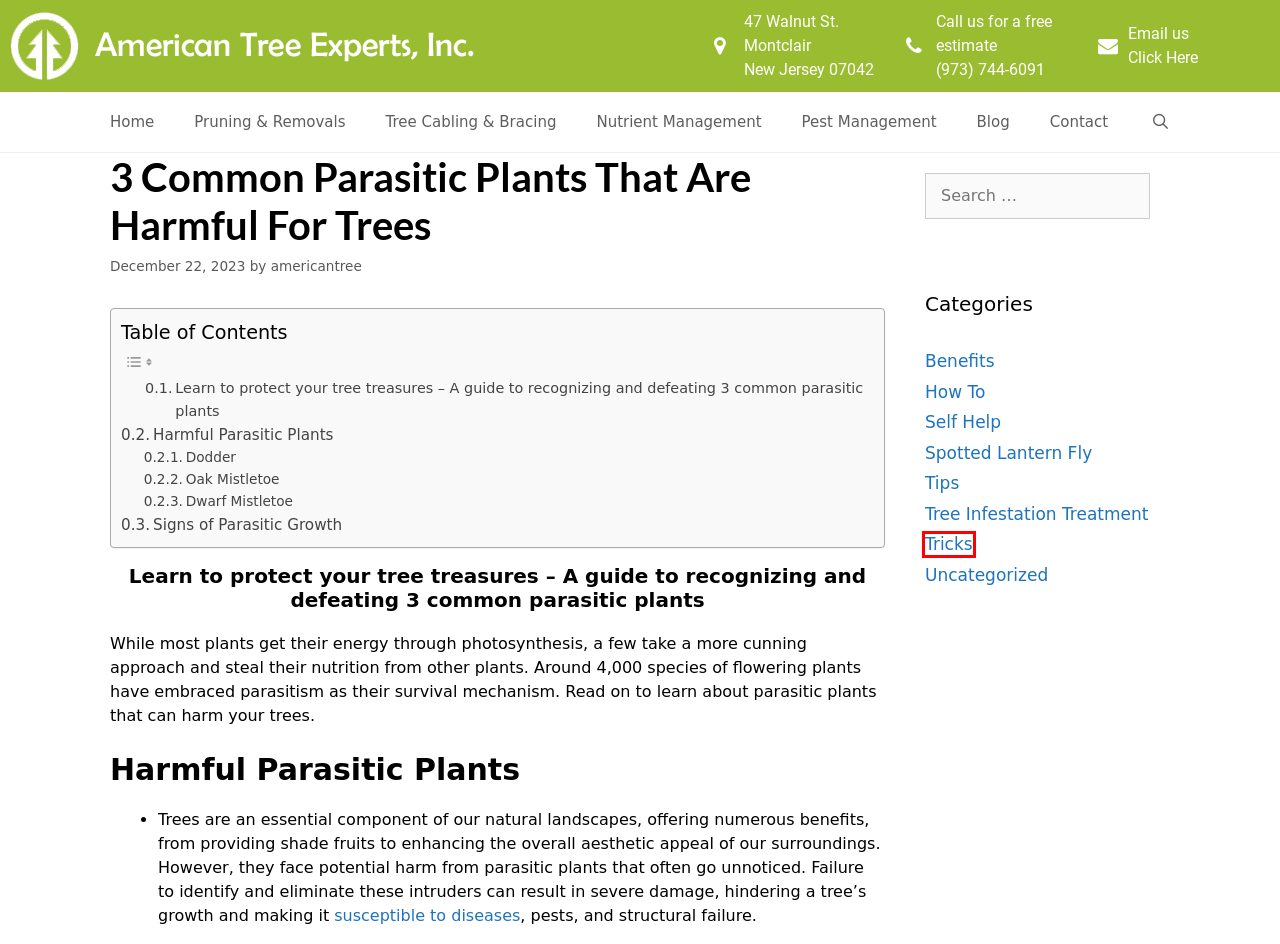Review the screenshot of a webpage that includes a red bounding box. Choose the webpage description that best matches the new webpage displayed after clicking the element within the bounding box. Here are the candidates:
A. Tips Archives - American Tree Experts
B. How To Archives - American Tree Experts
C. Tree & Plant Pest Management - American Tree Experts Montclair NJ
D. Tricks Archives - American Tree Experts
E. Benefits Archives - American Tree Experts
F. Contact - American Tree Experts
G. Spotted Lantern Fly Archives - American Tree Experts
H. Nutrient Management For Trees In New Jersey - American Tree Experts

D